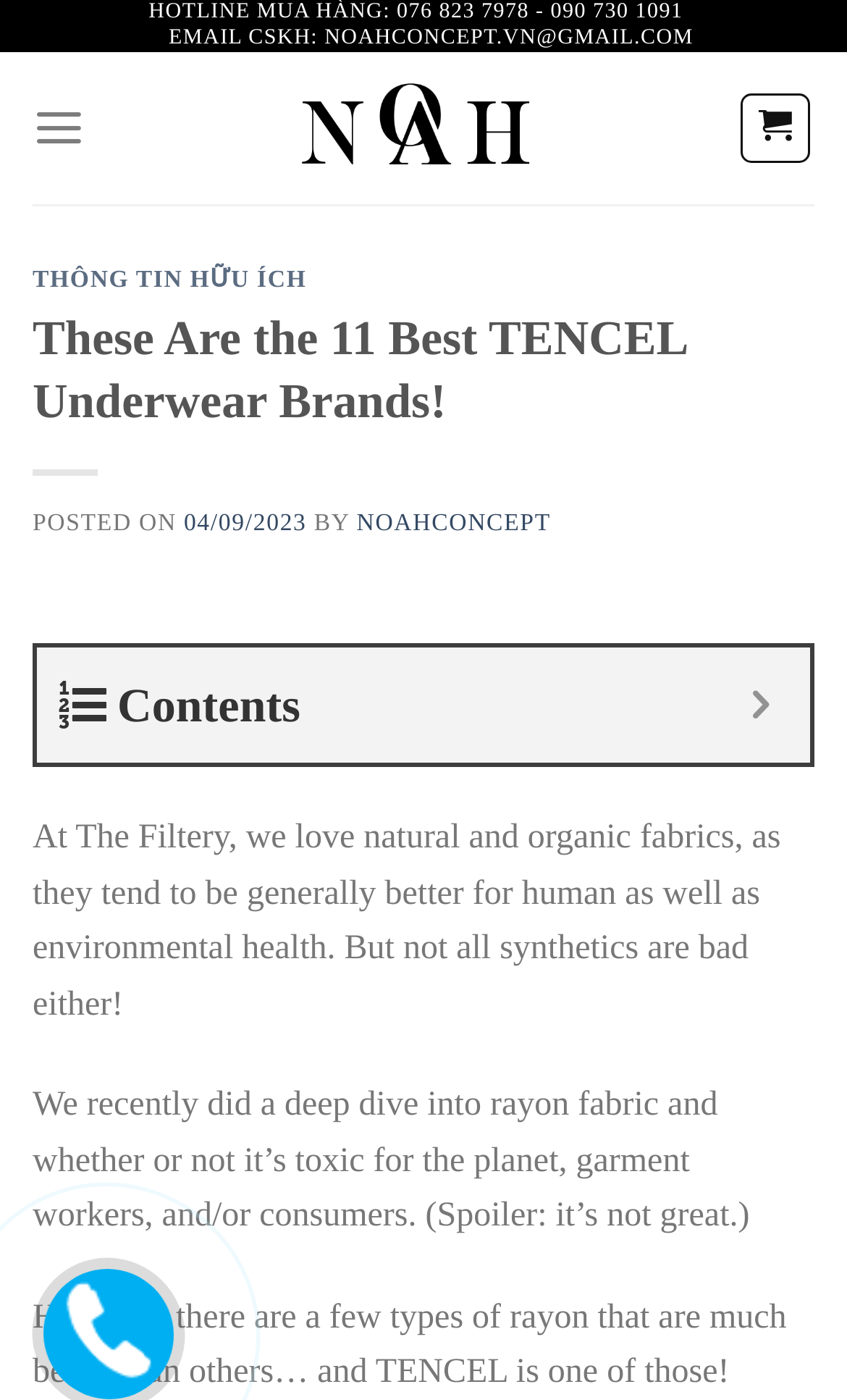Write an elaborate caption that captures the essence of the webpage.

The webpage appears to be a blog post or article about TENCEL underwear brands. At the top of the page, there is a hotline and email address for customer service, followed by a link to "Chăn ga gối Noah Bedding" with an accompanying image. 

To the right of the hotline and email address, there is a menu link. Below the menu link, there is a heading that reads "THÔNG TIN HỮU ÍCH" (which translates to "USEFUL INFORMATION" in English) with a subheading that links to the same title. 

The main content of the page starts with a heading that reads "These Are the 11 Best TENCEL Underwear Brands!" followed by the date "04/09/2023" and the author "NOAHCONCEPT". 

Below the heading, there are three paragraphs of text. The first paragraph discusses the benefits of natural and organic fabrics. The second paragraph mentions a previous article about rayon fabric and its environmental impact. The third paragraph introduces TENCEL as a better type of rayon. 

On the right side of the page, there is a table of contents button labeled "Contents". At the bottom of the page, there are two links, one of which is labeled "Liên hệ" (which translates to "CONTACT" in English) and has an accompanying image.